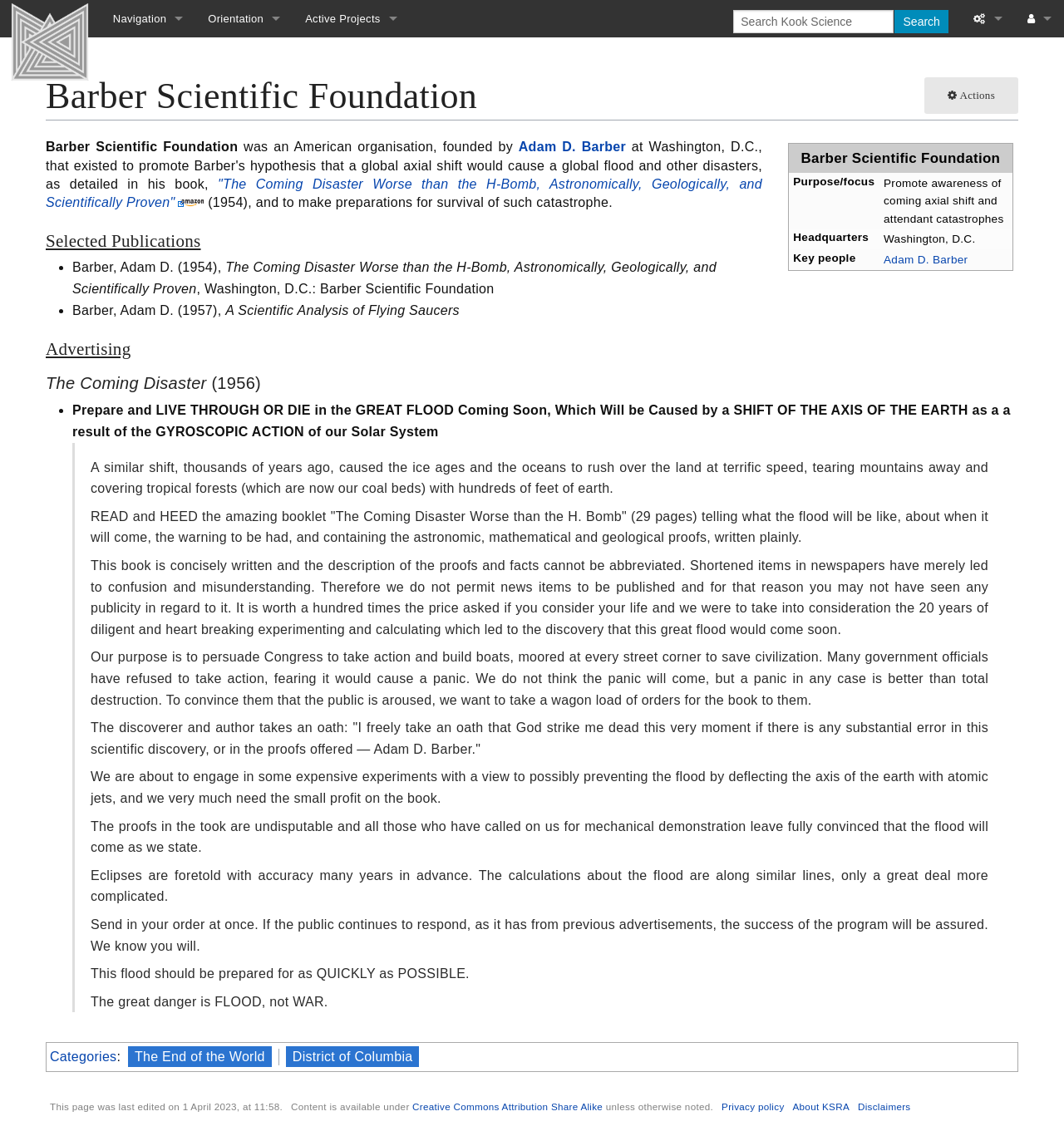Determine the bounding box coordinates of the UI element that matches the following description: "parent_node: Log in". The coordinates should be four float numbers between 0 and 1 in the format [left, top, right, bottom].

[0.954, 0.0, 1.0, 0.033]